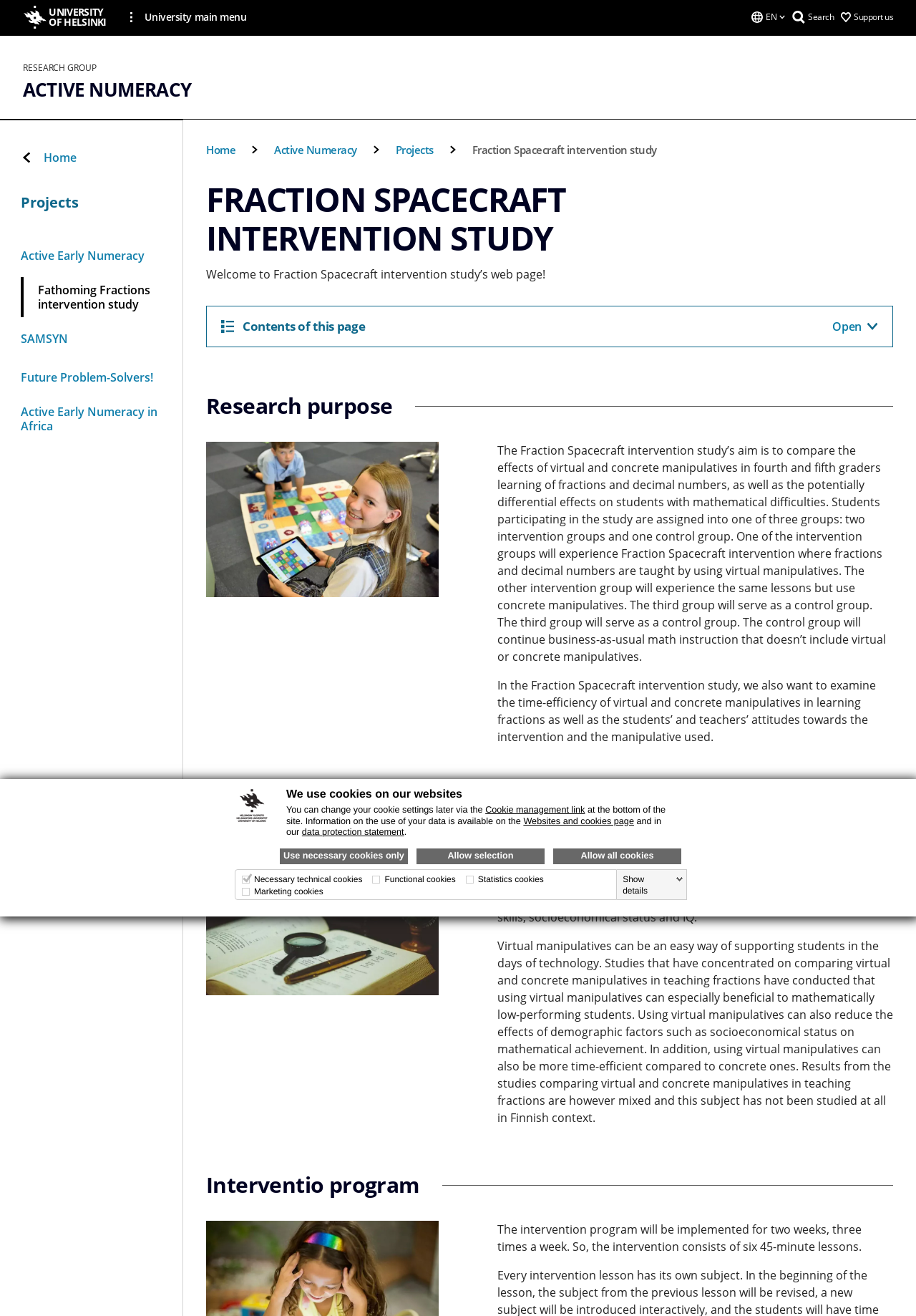Please respond to the question with a concise word or phrase:
What is the duration of the intervention program?

Two weeks